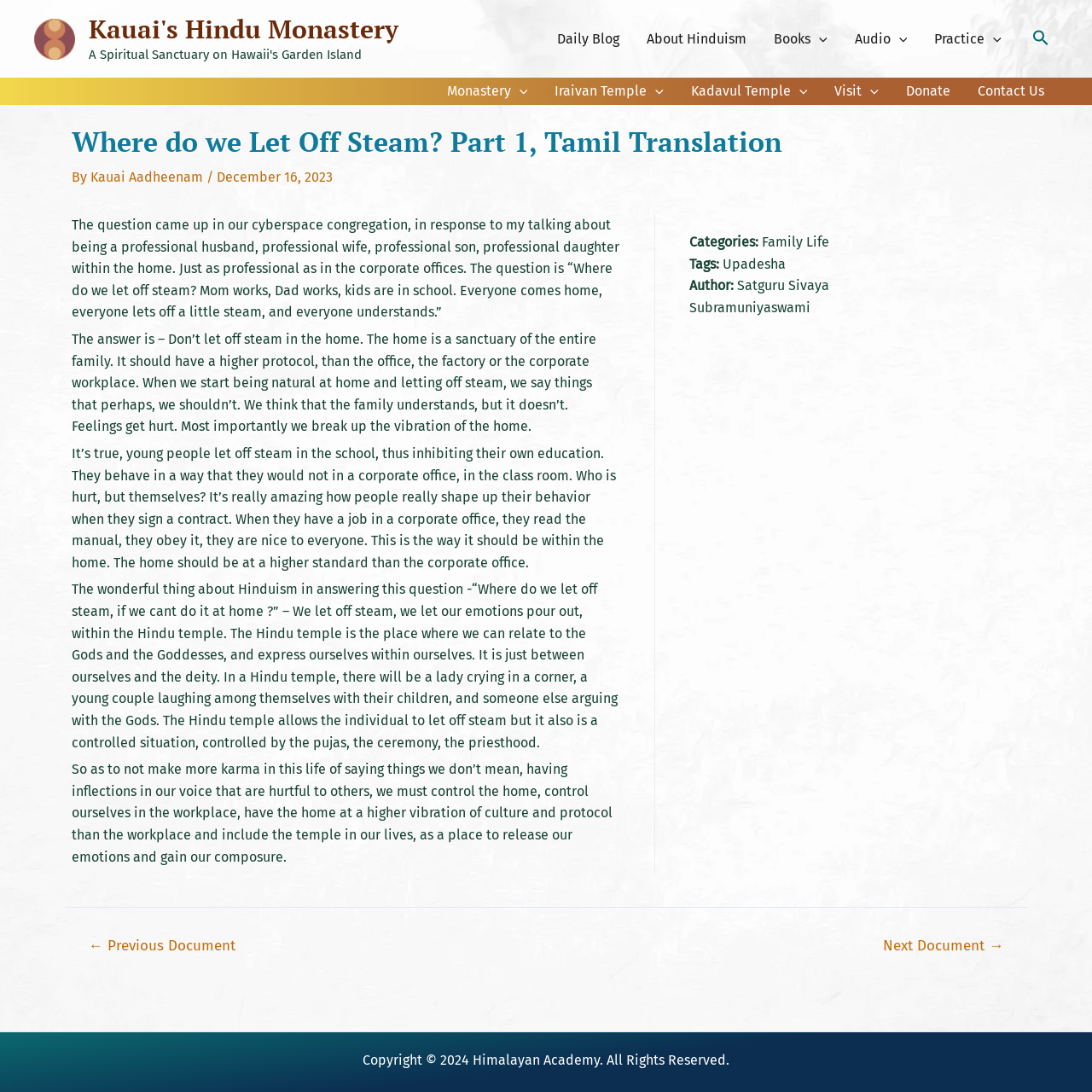What is the purpose of a Hindu temple according to the article?
Using the information from the image, provide a comprehensive answer to the question.

The article mentions that a Hindu temple is a place where individuals can let off steam, express themselves, and relate to the Gods and Goddesses, providing a controlled environment for emotional release.